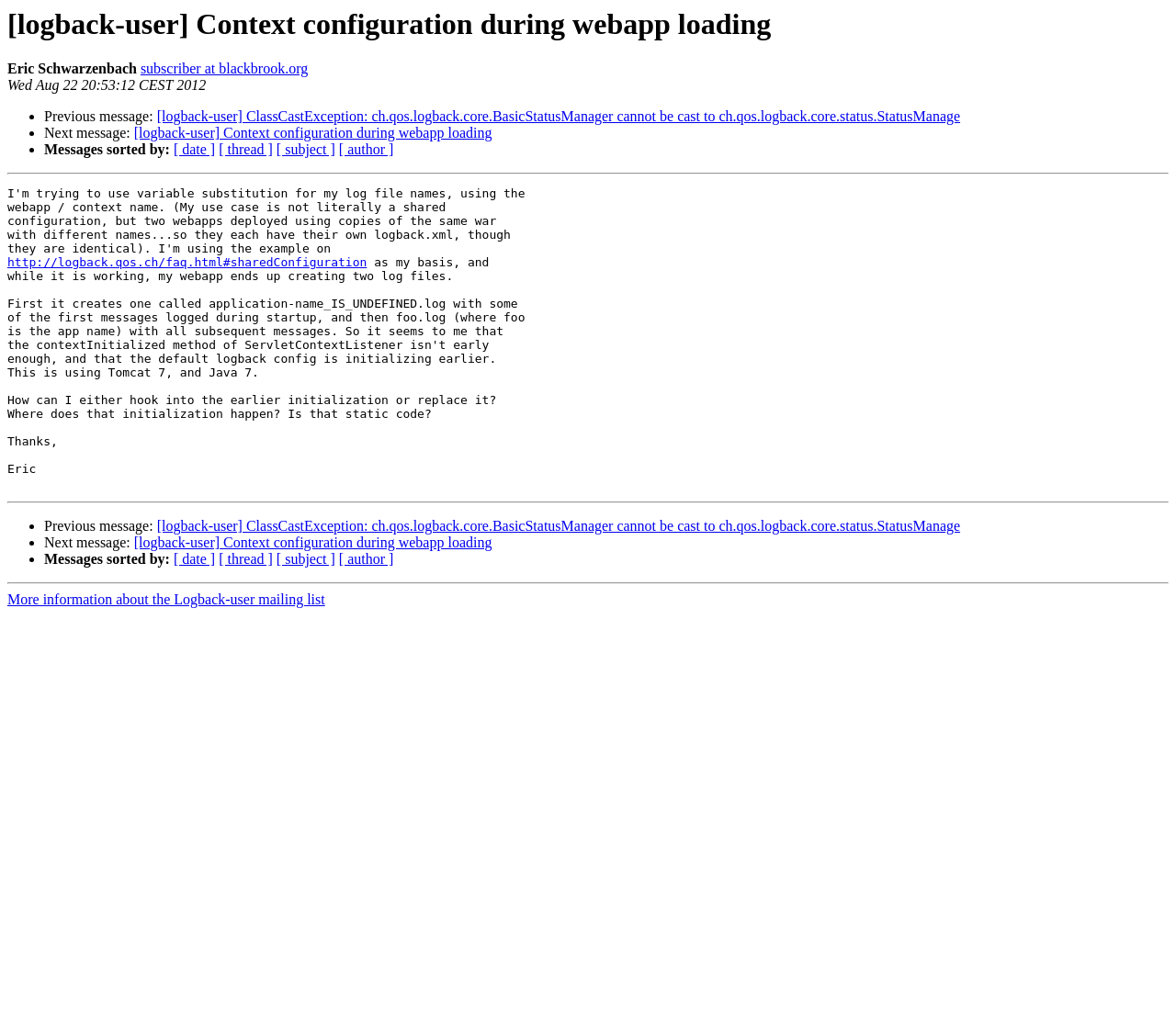What are the options to sort messages by?
Please provide a full and detailed response to the question.

I found the options to sort messages by by looking at the link elements '[ date ]', '[ thread ]', '[ subject ]', and '[ author ]' which are located at [0.148, 0.137, 0.183, 0.152], [0.186, 0.137, 0.232, 0.152], [0.235, 0.137, 0.285, 0.152], and [0.288, 0.137, 0.335, 0.152] respectively.